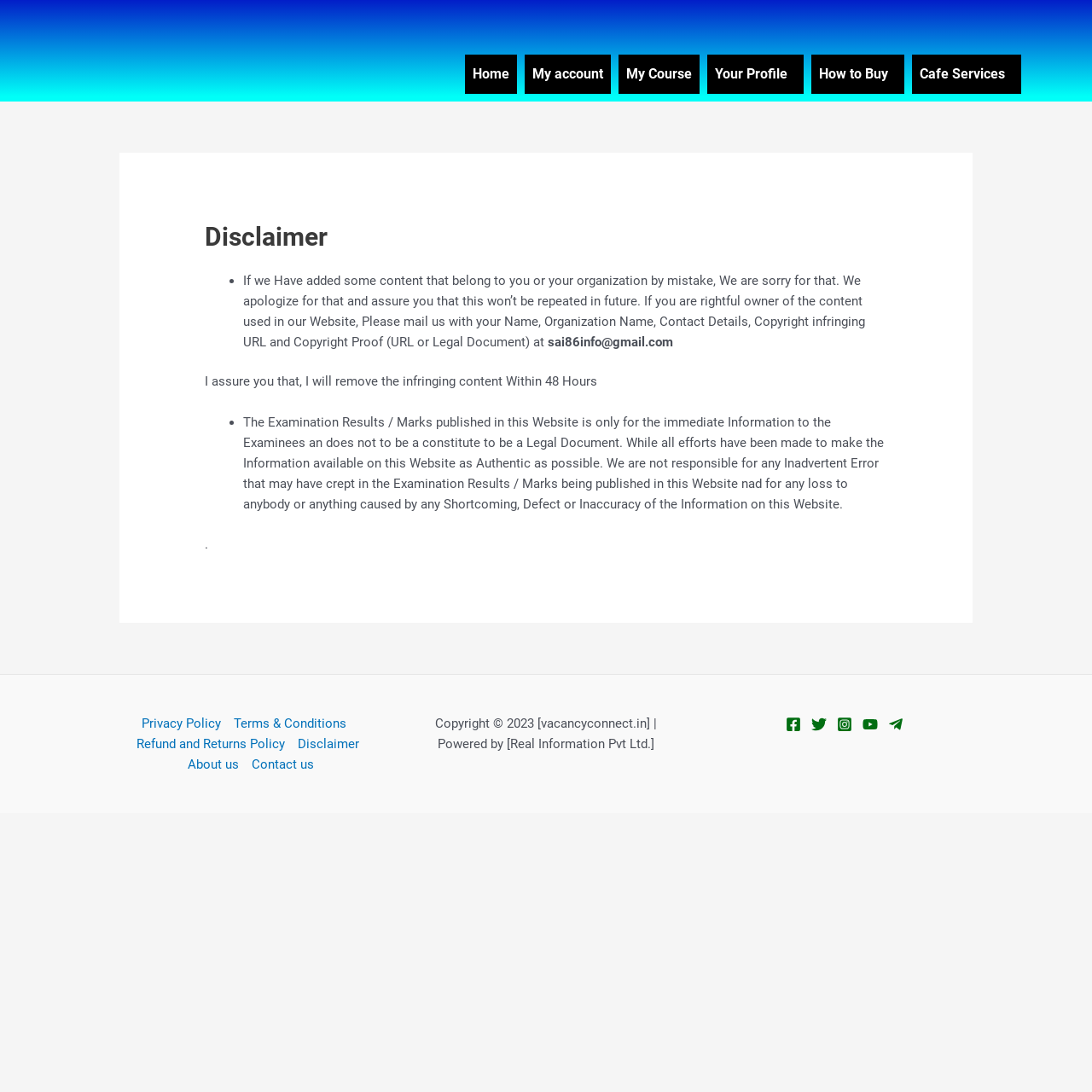Please provide a detailed answer to the question below by examining the image:
What social media platforms does the website have a presence on?

The website has links to its social media profiles in the footer section, including Facebook, Twitter, Instagram, YouTube, and Telegram, indicating that it has a presence on these platforms.